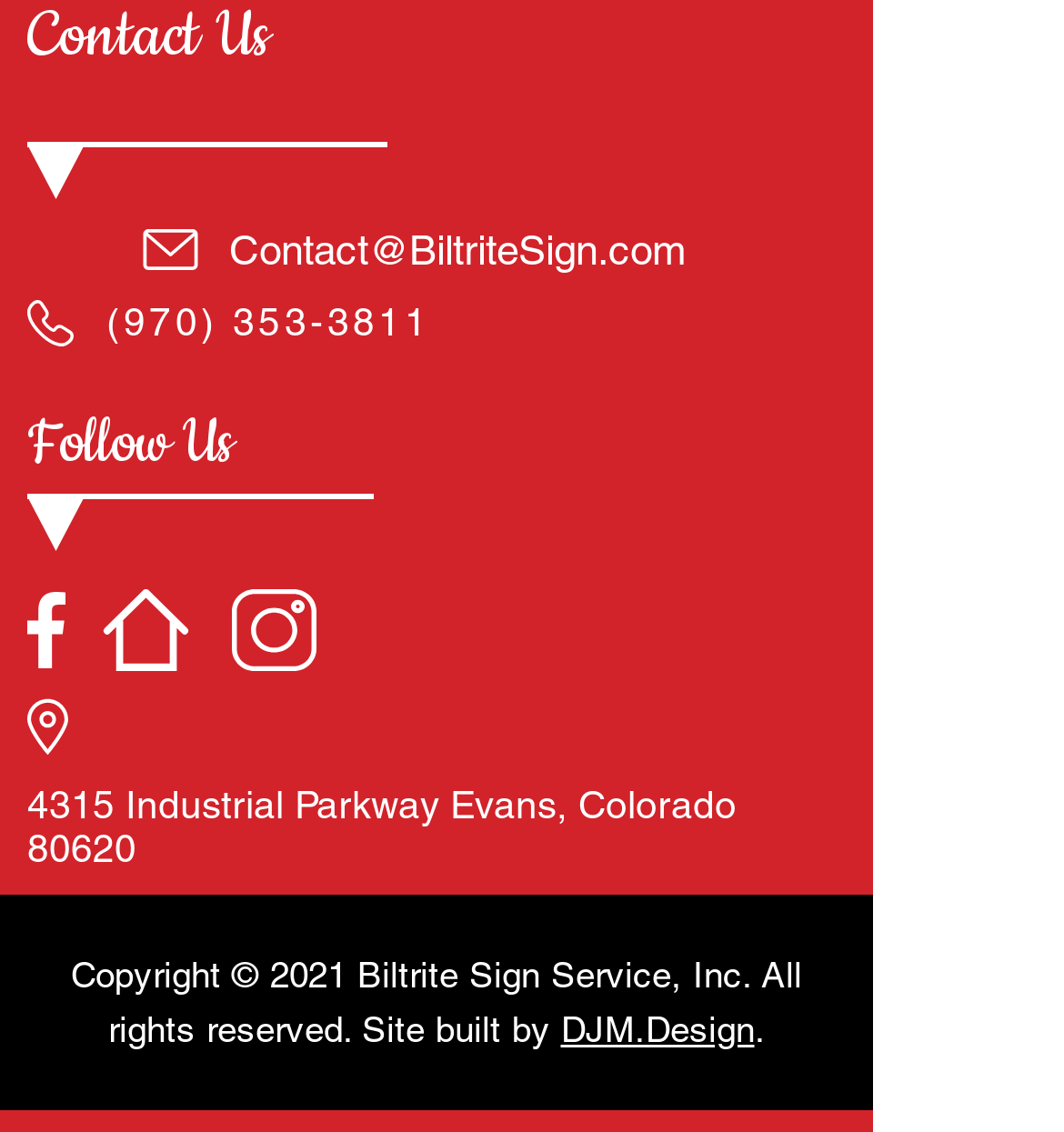Using the information shown in the image, answer the question with as much detail as possible: What is the address of Biltrite Sign Service?

The address of Biltrite Sign Service can be found in the heading element at the bottom of the webpage, which is '4315 Industrial Parkway Evans, Colorado 80620'. This is also a link, indicating that it can be clicked to get more information about the location.